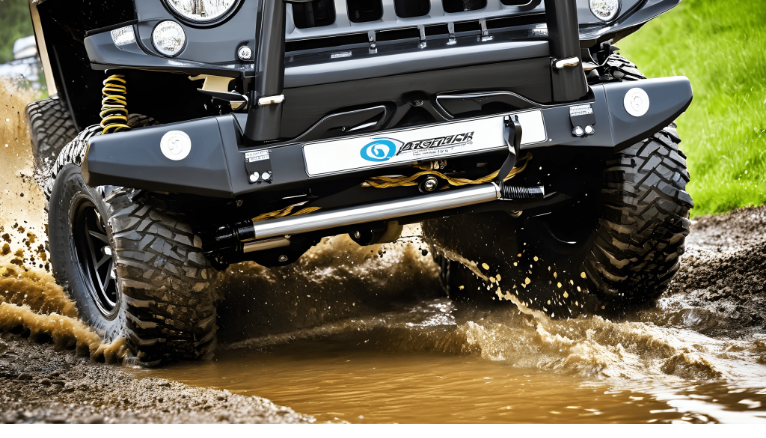Answer the question below with a single word or a brief phrase: 
What type of terrain is the vehicle navigating?

Challenging terrain